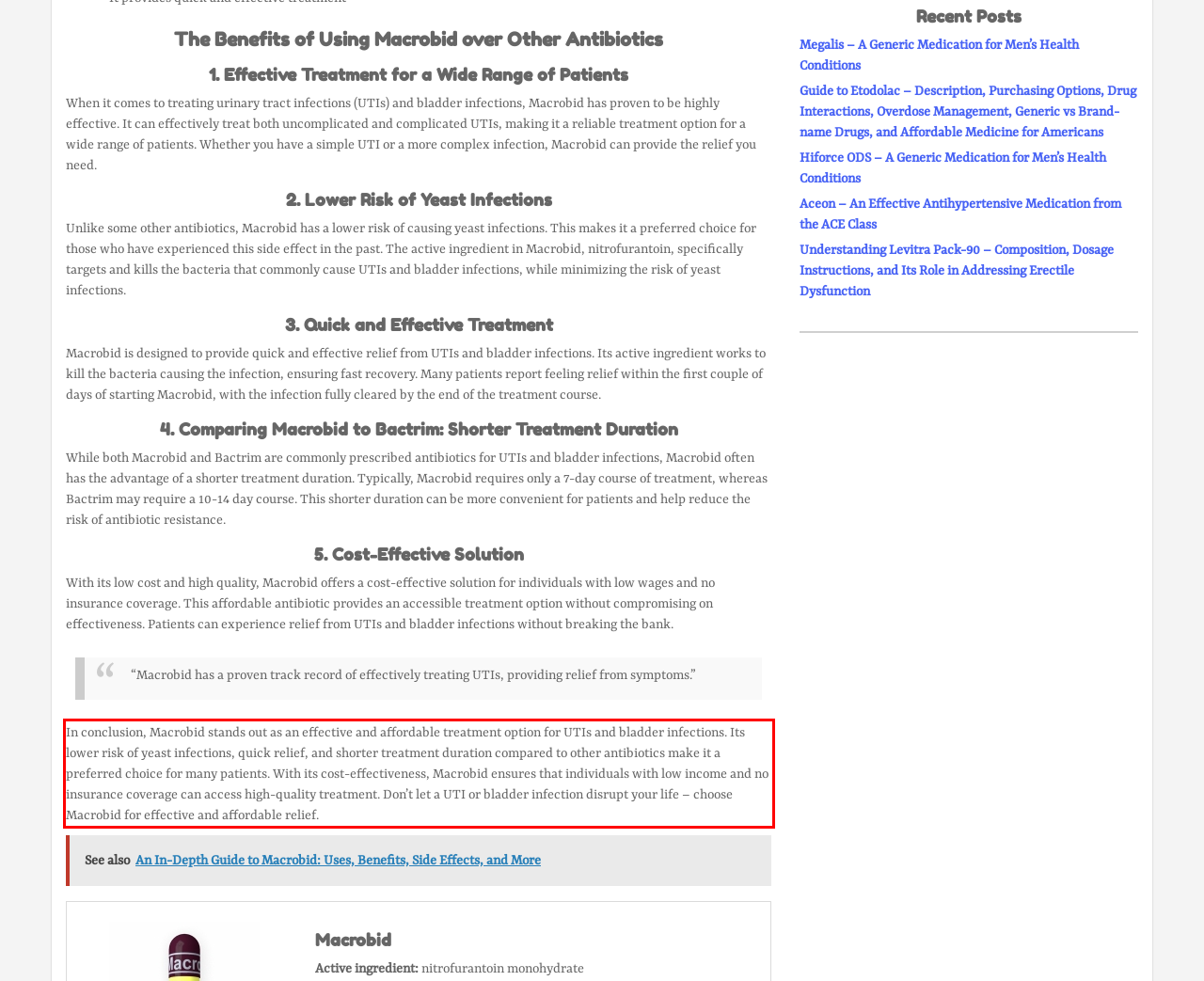Perform OCR on the text inside the red-bordered box in the provided screenshot and output the content.

In conclusion, Macrobid stands out as an effective and affordable treatment option for UTIs and bladder infections. Its lower risk of yeast infections, quick relief, and shorter treatment duration compared to other antibiotics make it a preferred choice for many patients. With its cost-effectiveness, Macrobid ensures that individuals with low income and no insurance coverage can access high-quality treatment. Don’t let a UTI or bladder infection disrupt your life – choose Macrobid for effective and affordable relief.